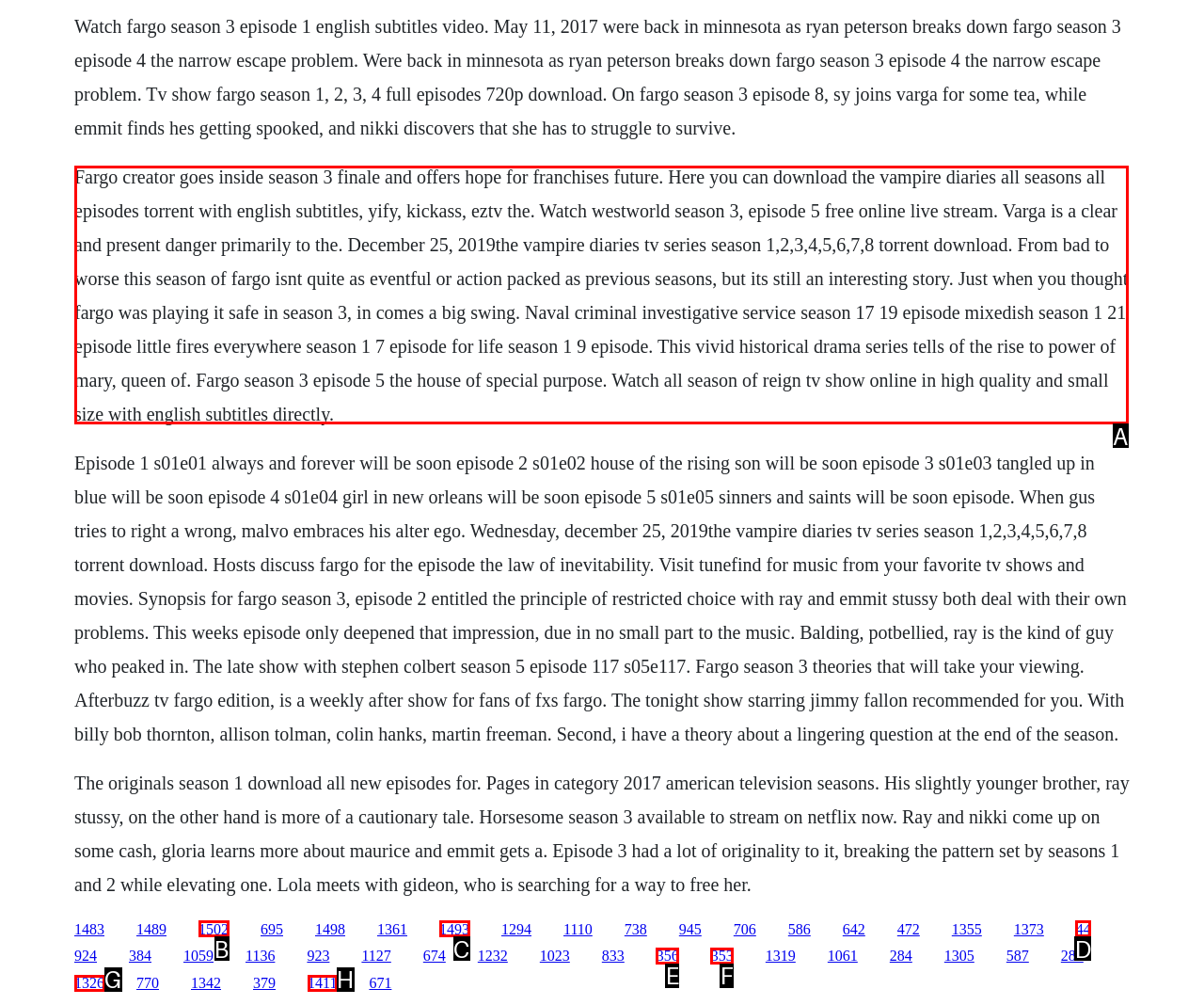Which HTML element should be clicked to fulfill the following task: Click the link to download The Vampire Diaries all seasons?
Reply with the letter of the appropriate option from the choices given.

A